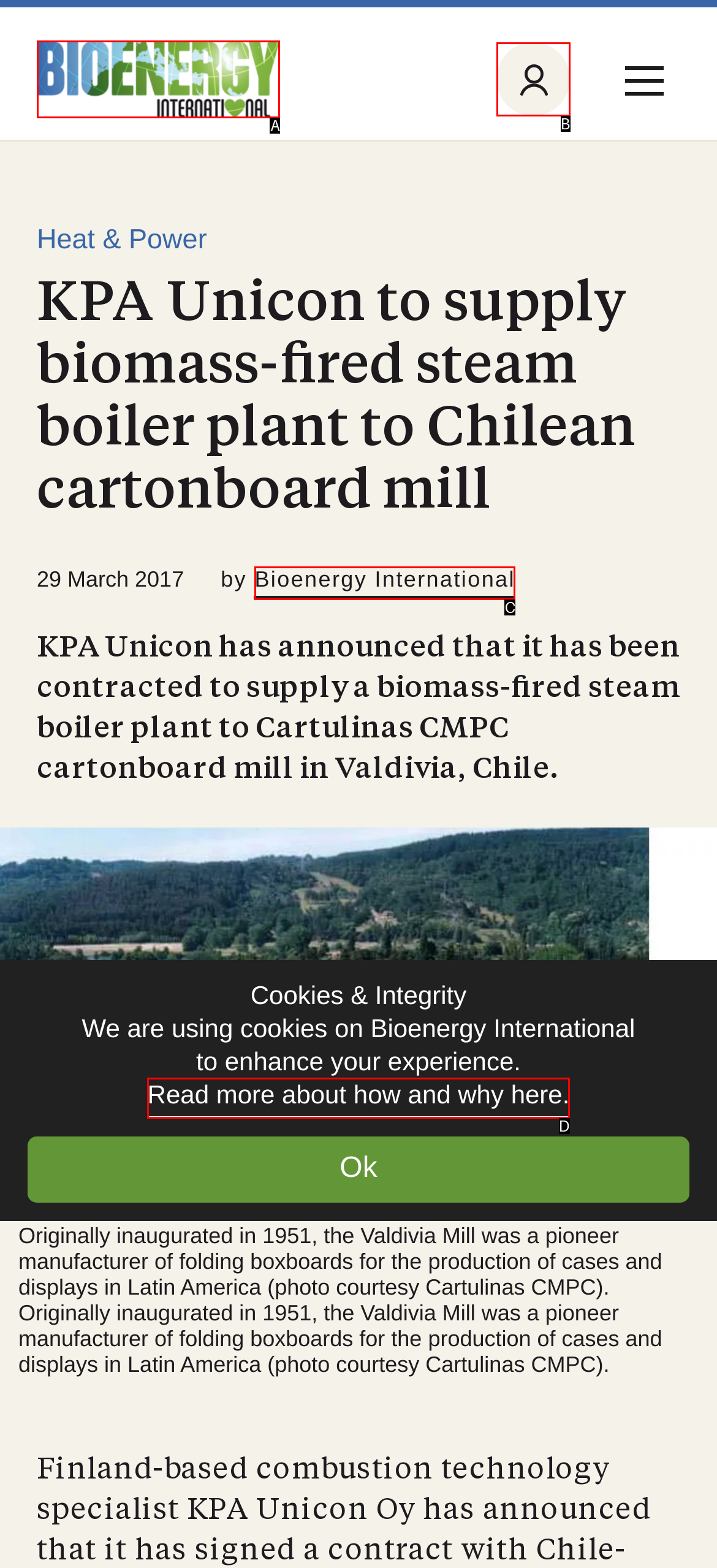Select the correct option based on the description: Sign in Profile
Answer directly with the option’s letter.

B